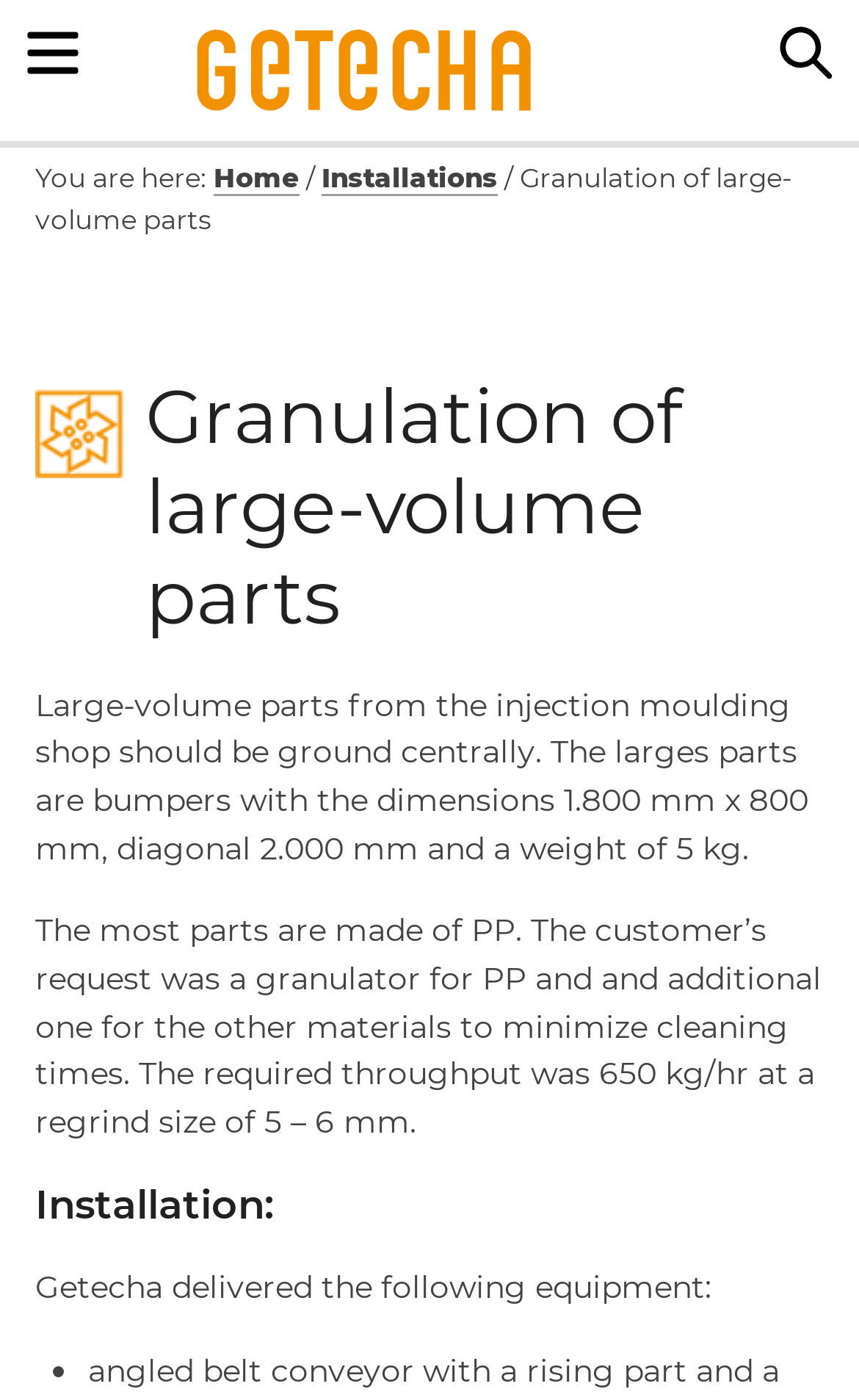Summarize the webpage with intricate details.

The webpage is about "Granulation of large-volume parts" from GETECHA. At the top left corner, there is a button labeled "Menu" and a link to the GETECHA homepage. On the top right corner, there is a button labeled "Search". 

Below the top navigation bar, there is a header section that displays the breadcrumb navigation, showing the current page's location within the website's hierarchy. The breadcrumb navigation starts with "You are here:" followed by links to "Home" and "Installations", and finally the current page "Granulation of large-volume parts".

Below the header section, there is a main content area that contains several paragraphs of text. The first paragraph explains that large-volume parts from the injection moulding shop should be ground centrally, and provides details about the dimensions and weight of the parts. The second paragraph provides more information about the materials used and the customer's requirements.

Further down, there is a heading labeled "Installation:" followed by a paragraph that describes the equipment delivered by Getecha. Below this paragraph, there is a list marked with a bullet point, but the list content is not provided.

There are no images on the page. The overall content is focused on providing information about granulation of large-volume parts and the installation provided by Getecha.